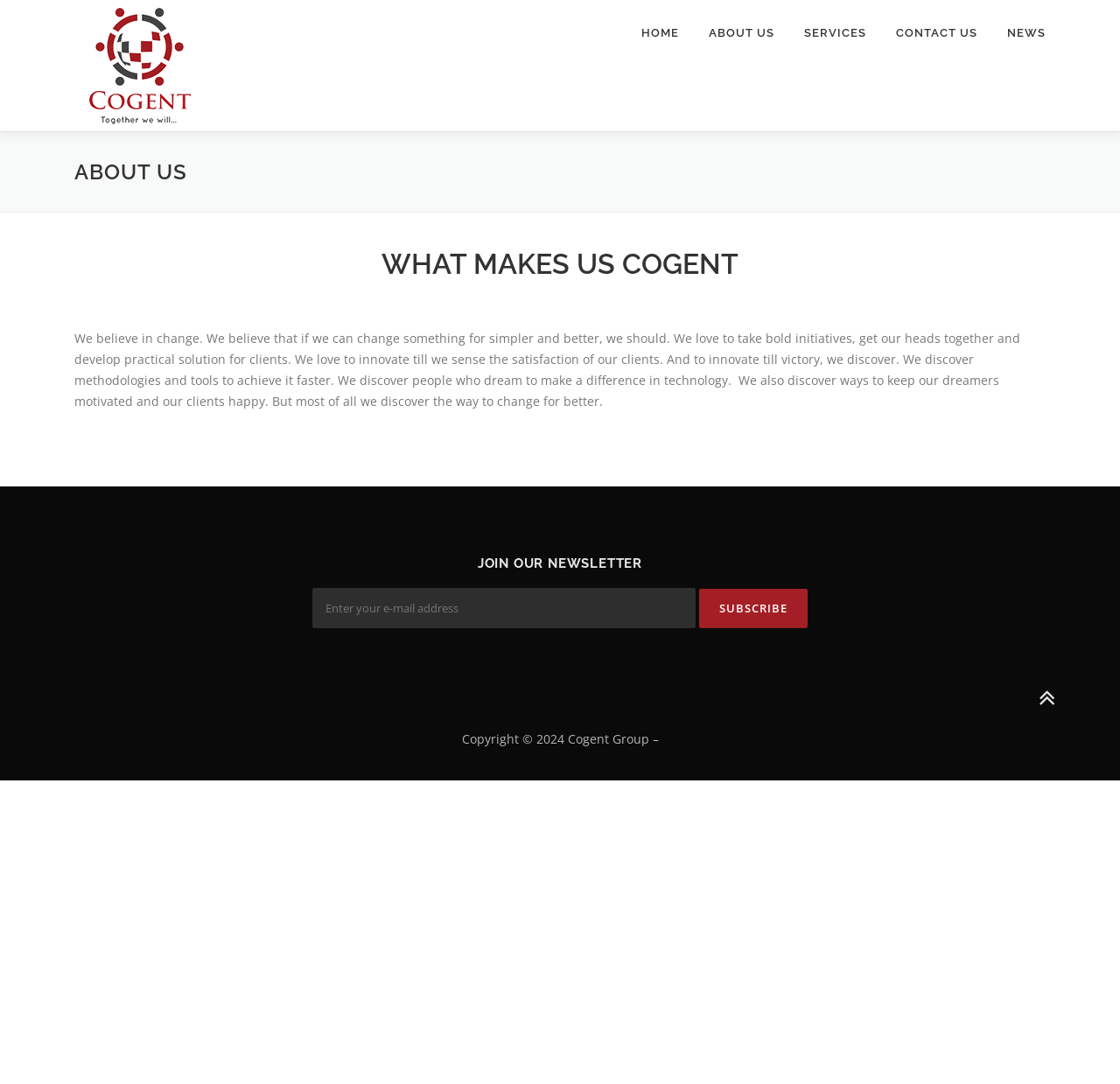Please specify the bounding box coordinates of the region to click in order to perform the following instruction: "Click the ABOUT US link".

[0.62, 0.0, 0.705, 0.061]